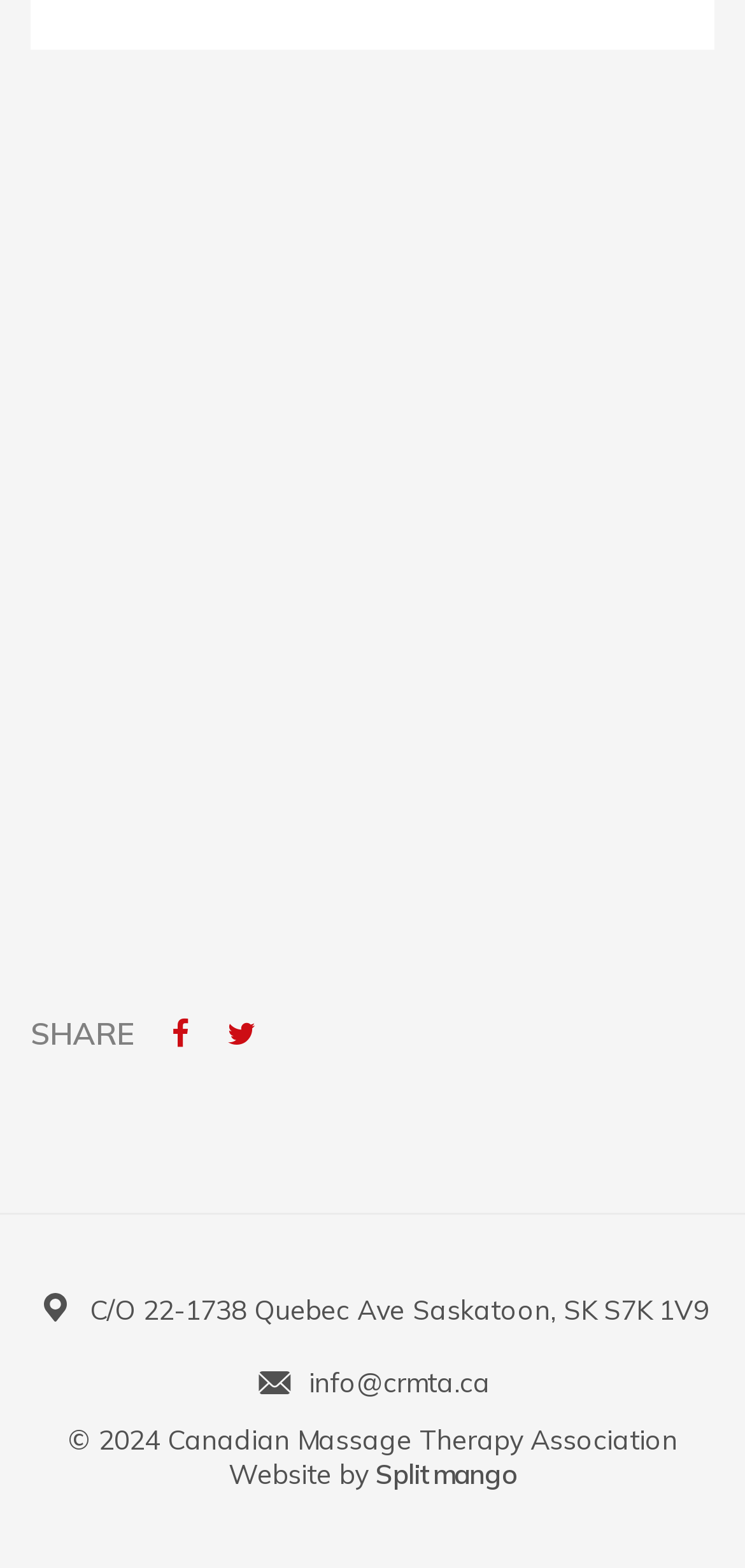How many social media links are there?
Please interpret the details in the image and answer the question thoroughly.

I found the social media links by looking at the static text 'SHARE' and its corresponding links, which are two icons represented by '' and ''.